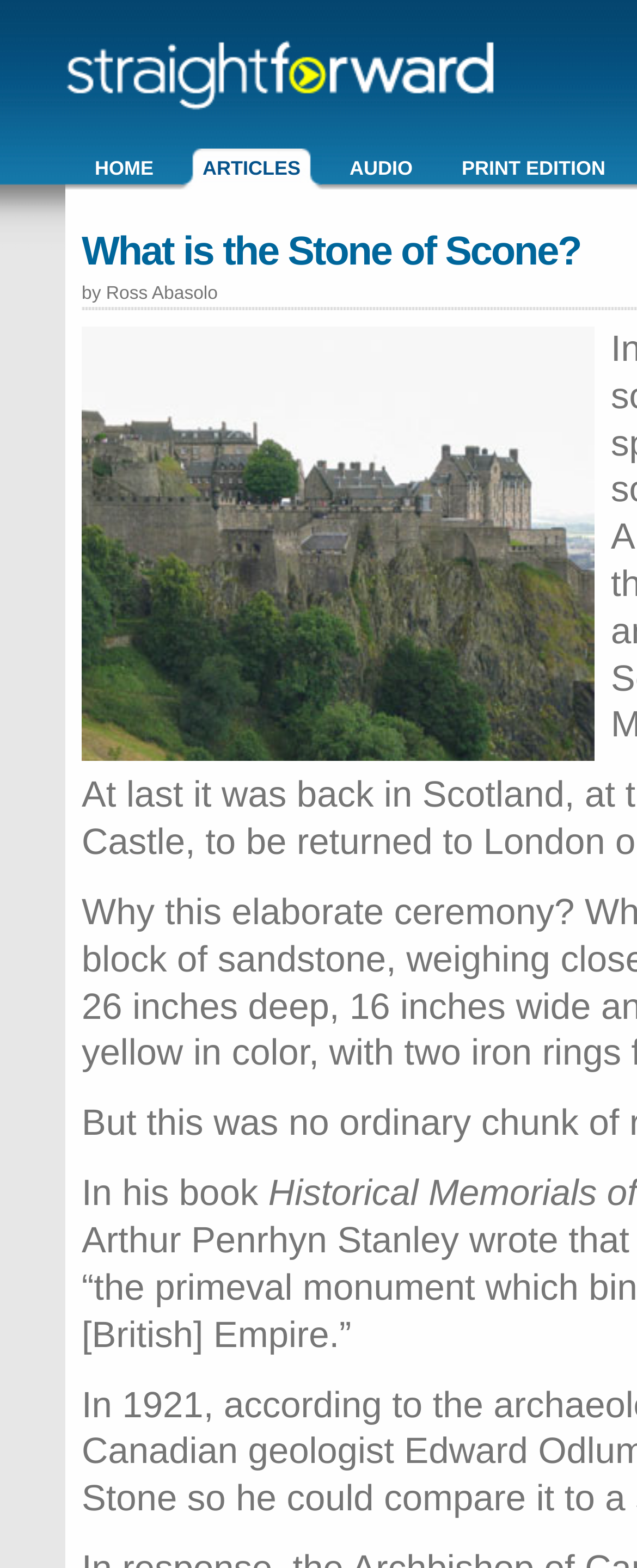What is the name of the magazine?
With the help of the image, please provide a detailed response to the question.

The name of the magazine is mentioned in the top-left corner of the page as 'Straightforward', which is also a link.